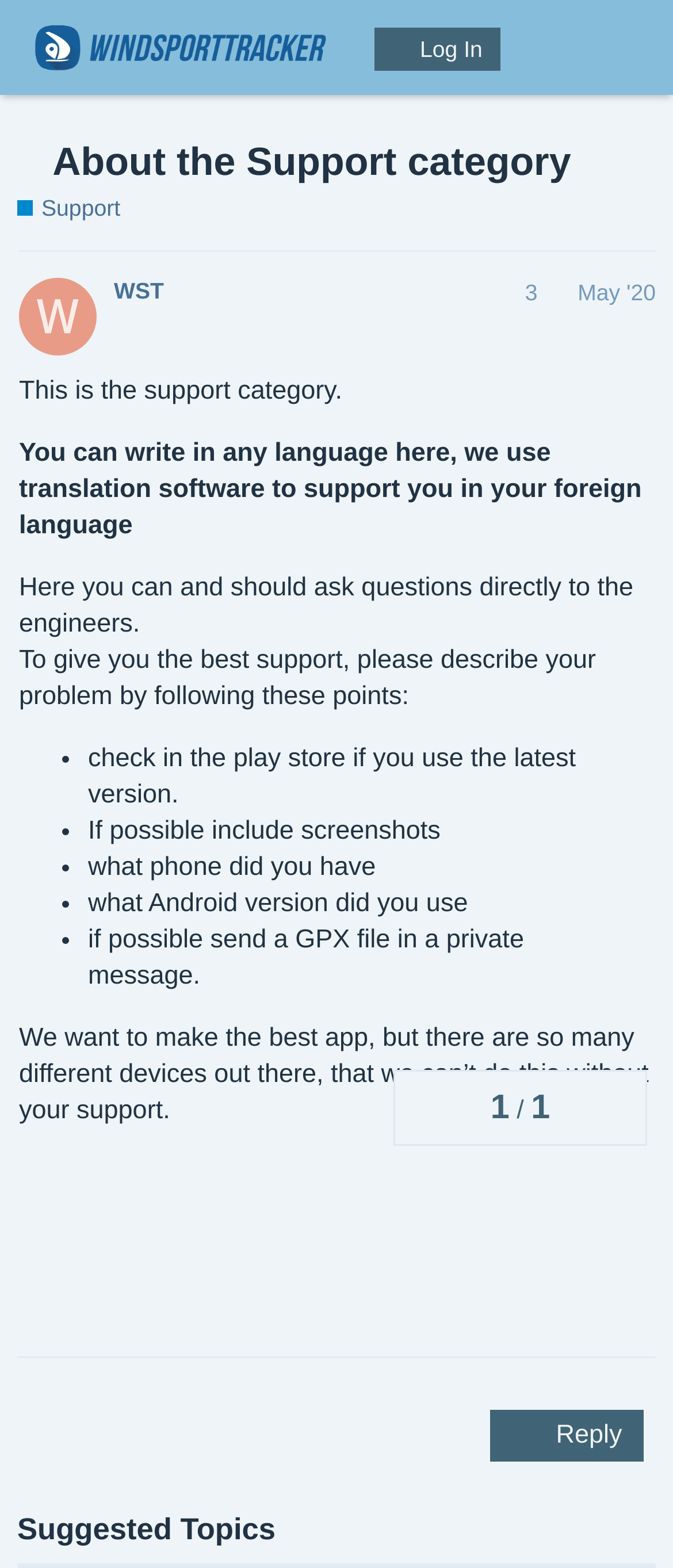Based on the visual content of the image, answer the question thoroughly: What can users do with this post?

Users can interact with this post by liking it, sharing a link to it, or replying to it to start a conversation or ask a question.